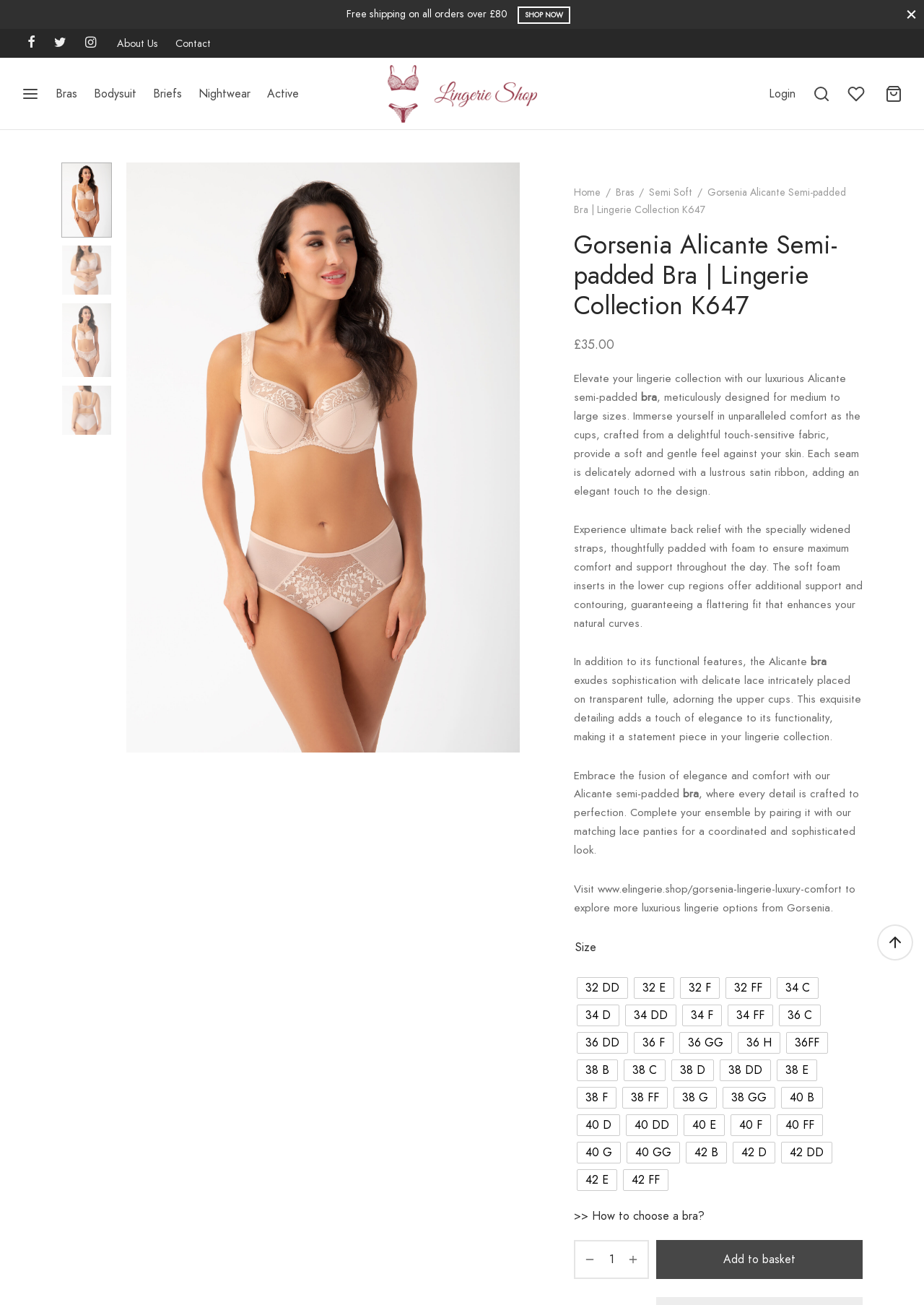Summarize the webpage comprehensively, mentioning all visible components.

This webpage is about a lingerie product, specifically the Alicante semi-padded bra from Gorsenia. At the top of the page, there is a navigation menu with links to "About Us", "Contact", "Bras", "Bodysuit", "Briefs", "Nightwear", and "Active". Below the navigation menu, there is a section with a free shipping offer and a "SHOP NOW" button.

On the left side of the page, there is a sidebar with links to "Best push up bra UK", "Login", and "Cart". The main content of the page is dedicated to the Alicante bra, with a large image of the product at the top. Below the image, there is a detailed product description, highlighting the bra's features, such as its luxurious fabric, satin ribbon seams, and widened foam-padded straps for back relief.

The product description is divided into several paragraphs, with headings and subheadings. There are also several images of the bra scattered throughout the description, showcasing its design and features. Below the product description, there is a section with a price (£35.00) and a size chart, with options ranging from 32 DD to 38 E.

At the bottom of the page, there is a call-to-action to visit the website's homepage and explore more luxurious lingerie options from Gorsenia. Overall, the webpage is dedicated to showcasing the features and benefits of the Alicante semi-padded bra, with a focus on its comfort, elegance, and functionality.